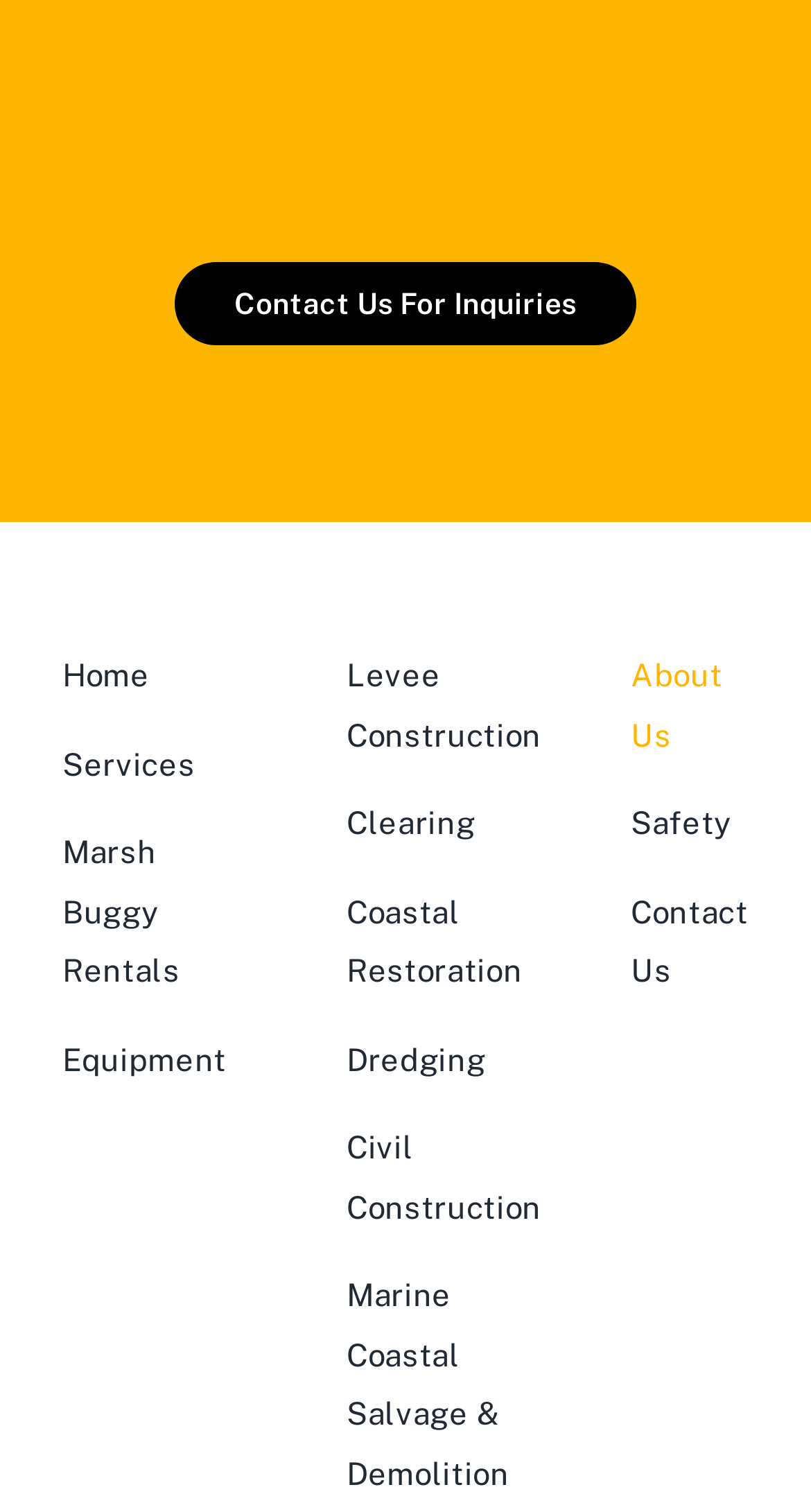Find the bounding box coordinates of the clickable area required to complete the following action: "View Marsh Buggy Rentals".

[0.077, 0.545, 0.222, 0.663]